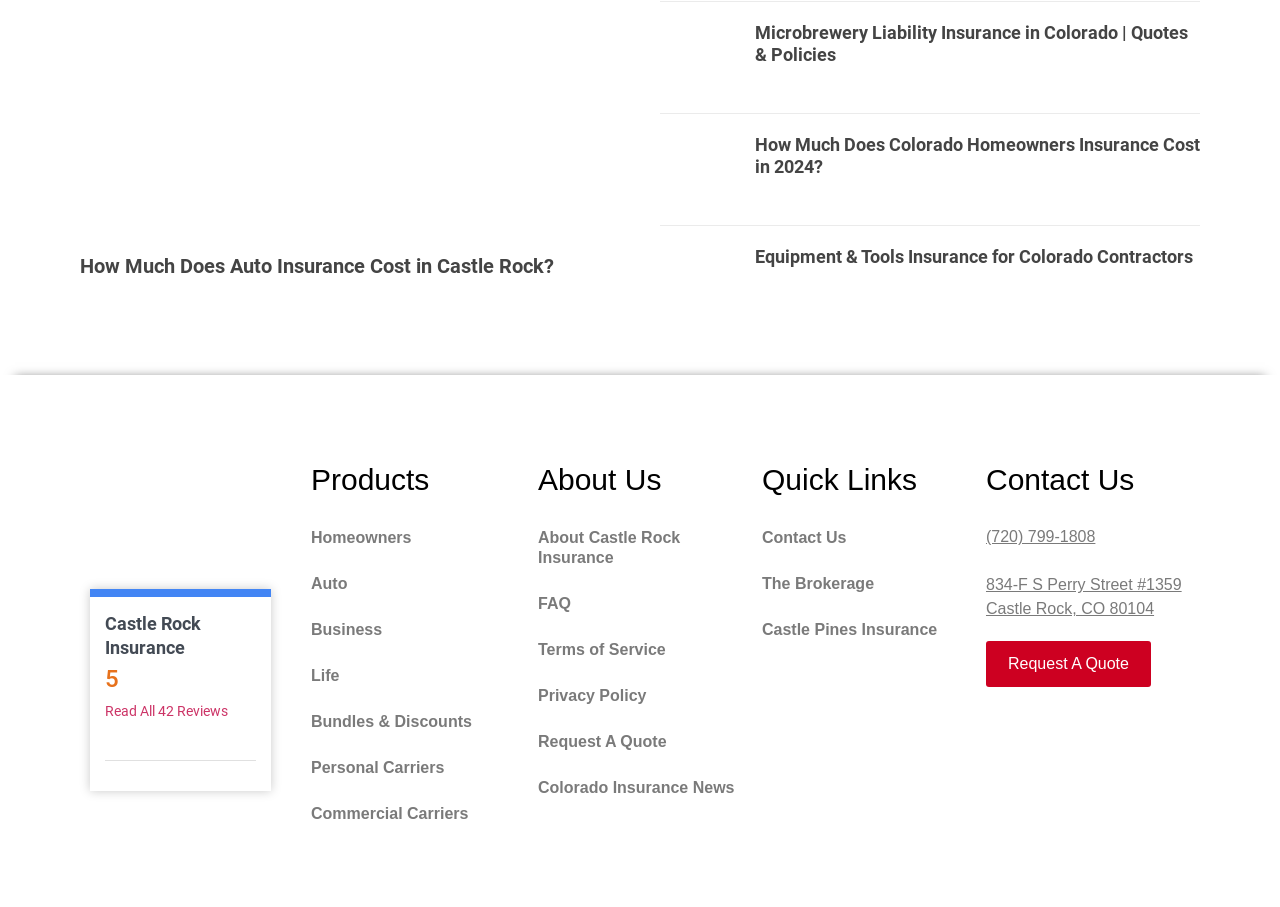What is the address of the company mentioned on the webpage? Please answer the question using a single word or phrase based on the image.

834-F S Perry Street #1359 Castle Rock, CO 80104